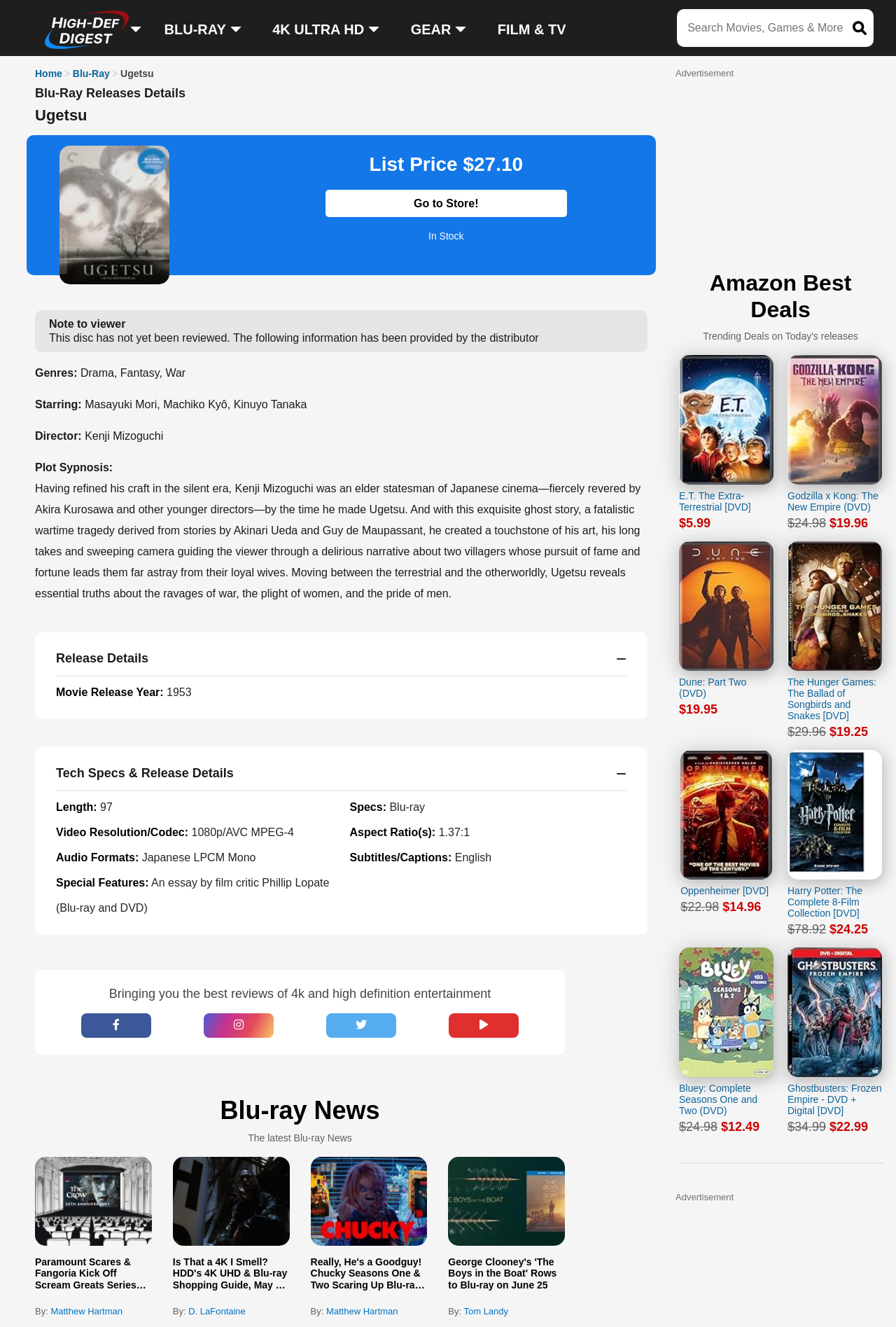Determine the bounding box coordinates for the clickable element to execute this instruction: "Search for movies, games, and more". Provide the coordinates as four float numbers between 0 and 1, i.e., [left, top, right, bottom].

[0.756, 0.007, 0.975, 0.035]